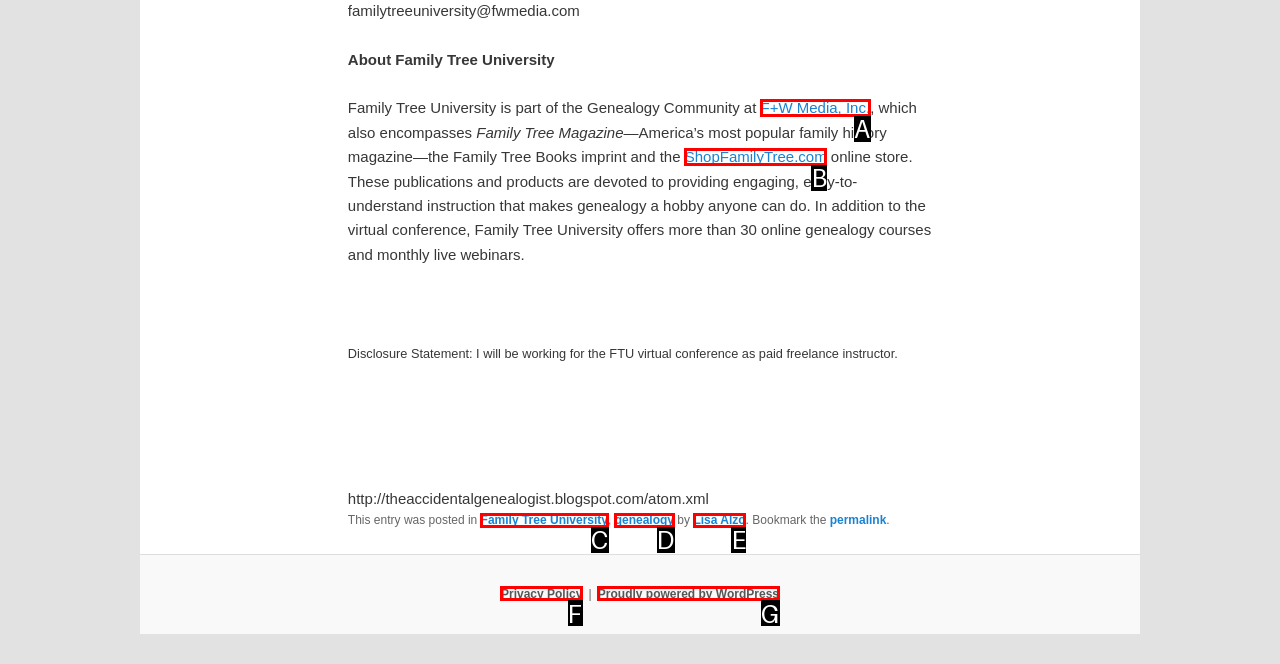Point out the HTML element that matches the following description: Proudly powered by WordPress
Answer with the letter from the provided choices.

G